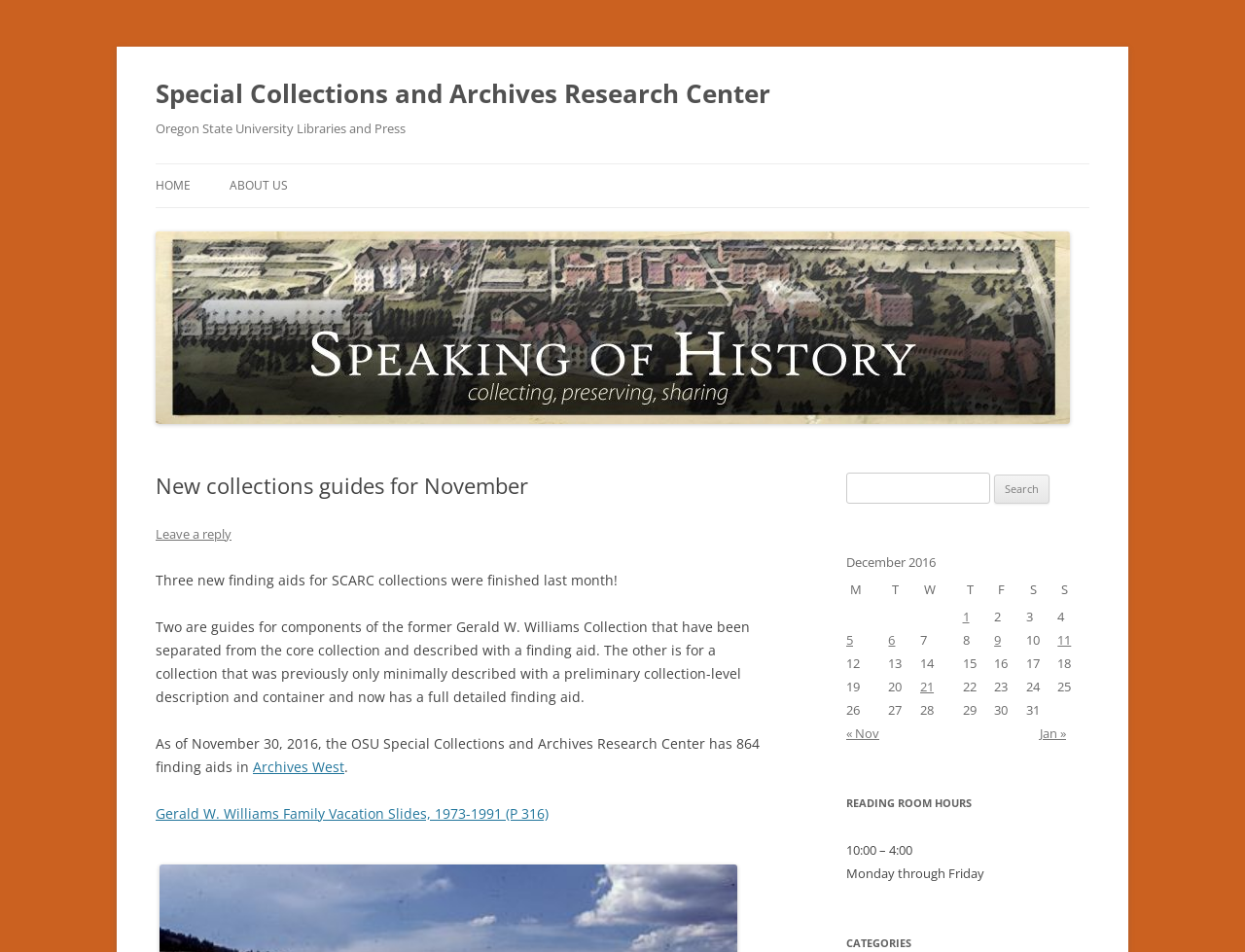Write a detailed summary of the webpage.

The webpage is about the Special Collections and Archives Research Center at Oregon State University Libraries and Press. At the top, there is a heading with the center's name, followed by a link to the center's homepage. Below this, there is a link to skip to the content.

The main content of the page is divided into two sections. On the left, there is a navigation menu with links to different parts of the website, including the home page, about us, and a search function. The search function is accompanied by a text box and a search button.

On the right, there is a section with a heading that reads "New collections guides for November". Below this, there is a paragraph of text that describes three new finding aids for SCARC collections that were finished last month. The text explains that two of the finding aids are for components of the former Gerald W. Williams Collection, and the third is for a collection that was previously only minimally described.

Below this paragraph, there is a link to Archives West, followed by a link to the Gerald W. Williams Family Vacation Slides, 1973-1991 (P 316) collection.

Further down the page, there is a table with a caption that reads "December 2016". The table has seven columns, labeled M, T, W, T, F, S, and S, which appear to represent the days of the week. Each row in the table represents a date in December 2016, with links to posts published on those dates.

At the bottom of the page, there is a section with a heading that reads "READING ROOM HOURS", followed by a line of text that reads "10:00 – 4:00". There is also a navigation section with links to the previous and next months.

Throughout the page, there are several links and buttons that allow users to navigate to different parts of the website or perform specific actions.